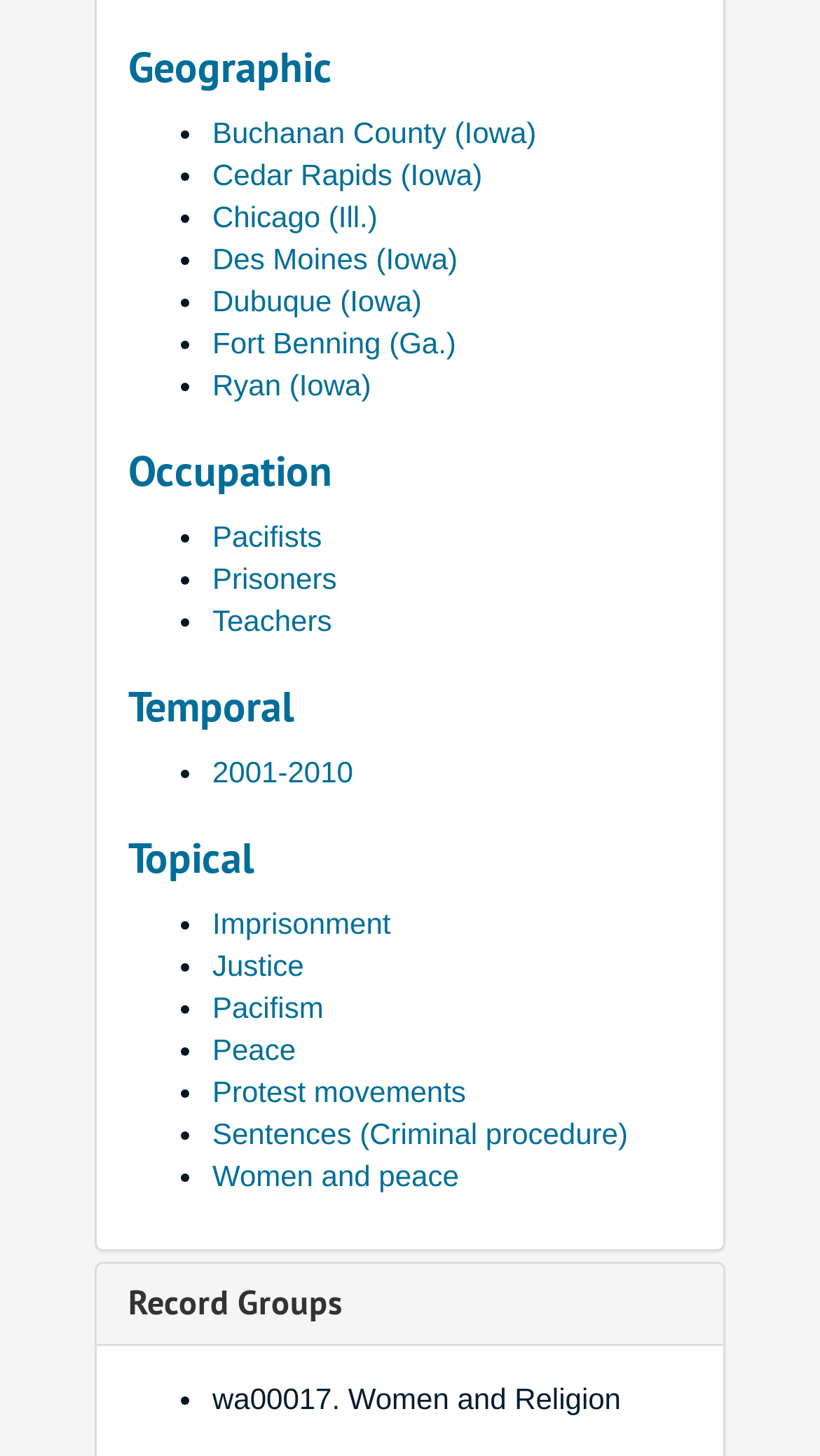Answer the question using only one word or a concise phrase: What is the occupation category listed after Pacifists?

Prisoners